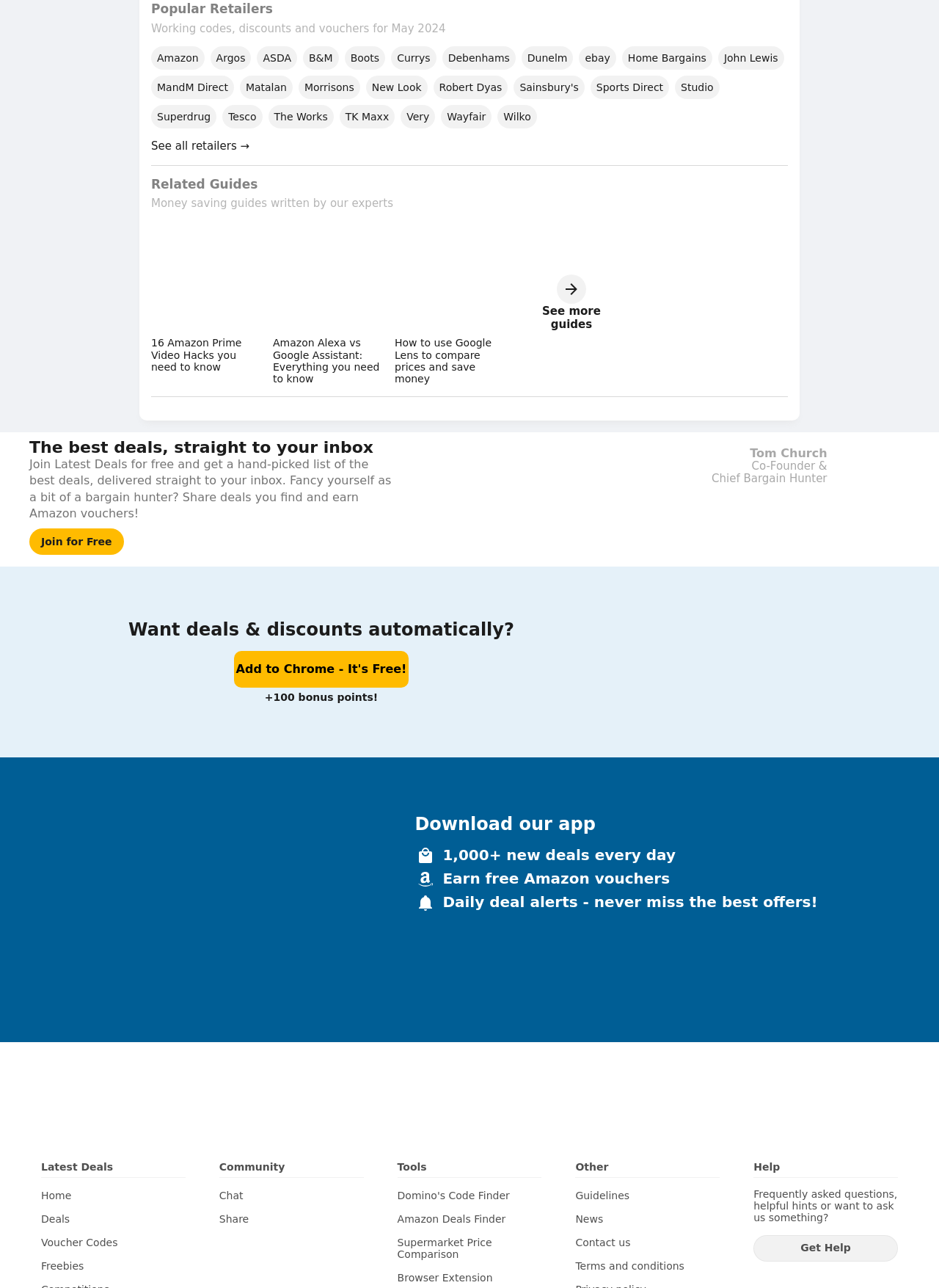Could you determine the bounding box coordinates of the clickable element to complete the instruction: "Click on Amazon"? Provide the coordinates as four float numbers between 0 and 1, i.e., [left, top, right, bottom].

[0.161, 0.036, 0.218, 0.054]